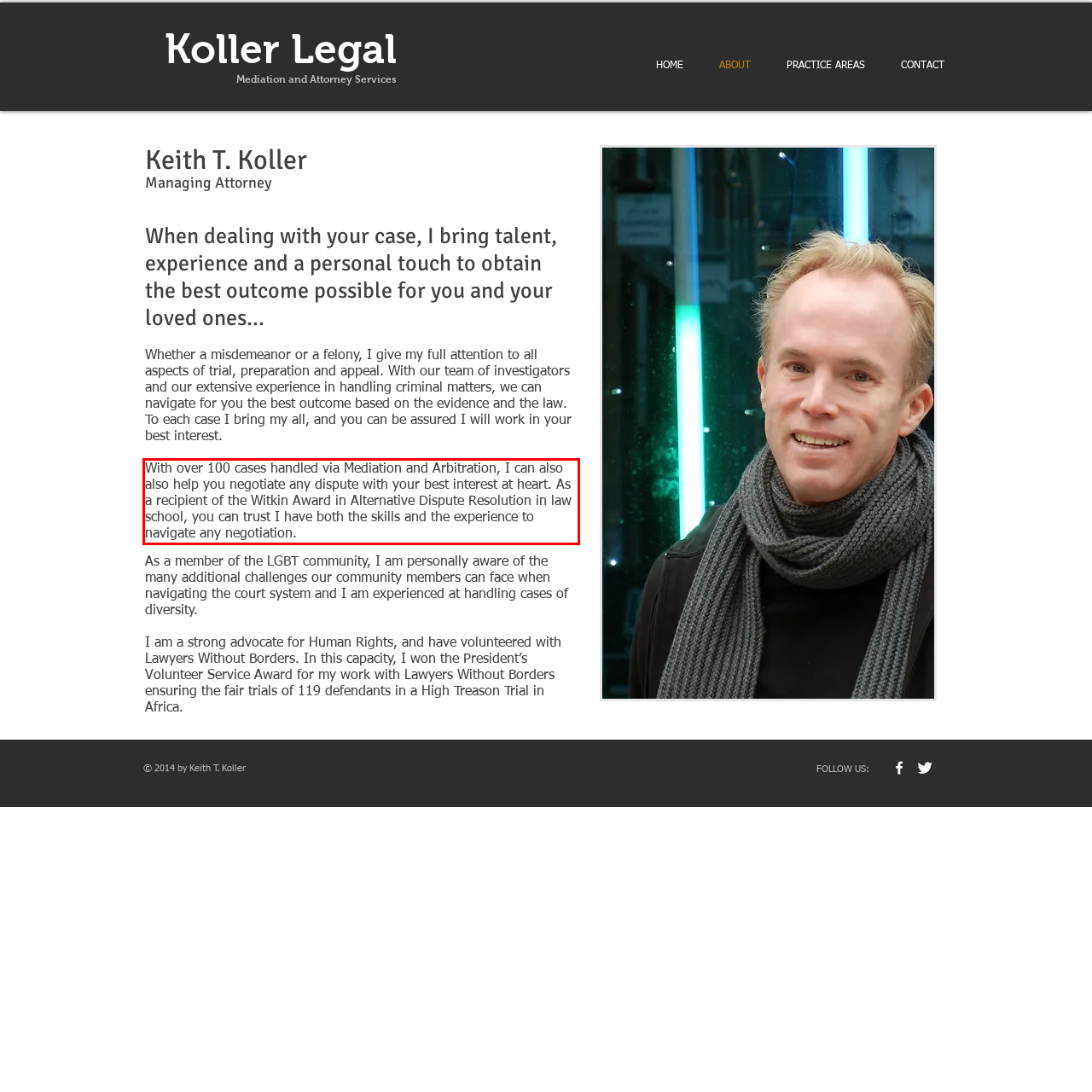You have a screenshot of a webpage with a UI element highlighted by a red bounding box. Use OCR to obtain the text within this highlighted area.

With over 100 cases handled via Mediation and Arbitration, I can also also help you negotiate any dispute with your best interest at heart. As a recipient of the Witkin Award in Alternative Dispute Resolution in law school, you can trust I have both the skills and the experience to navigate any negotiation.